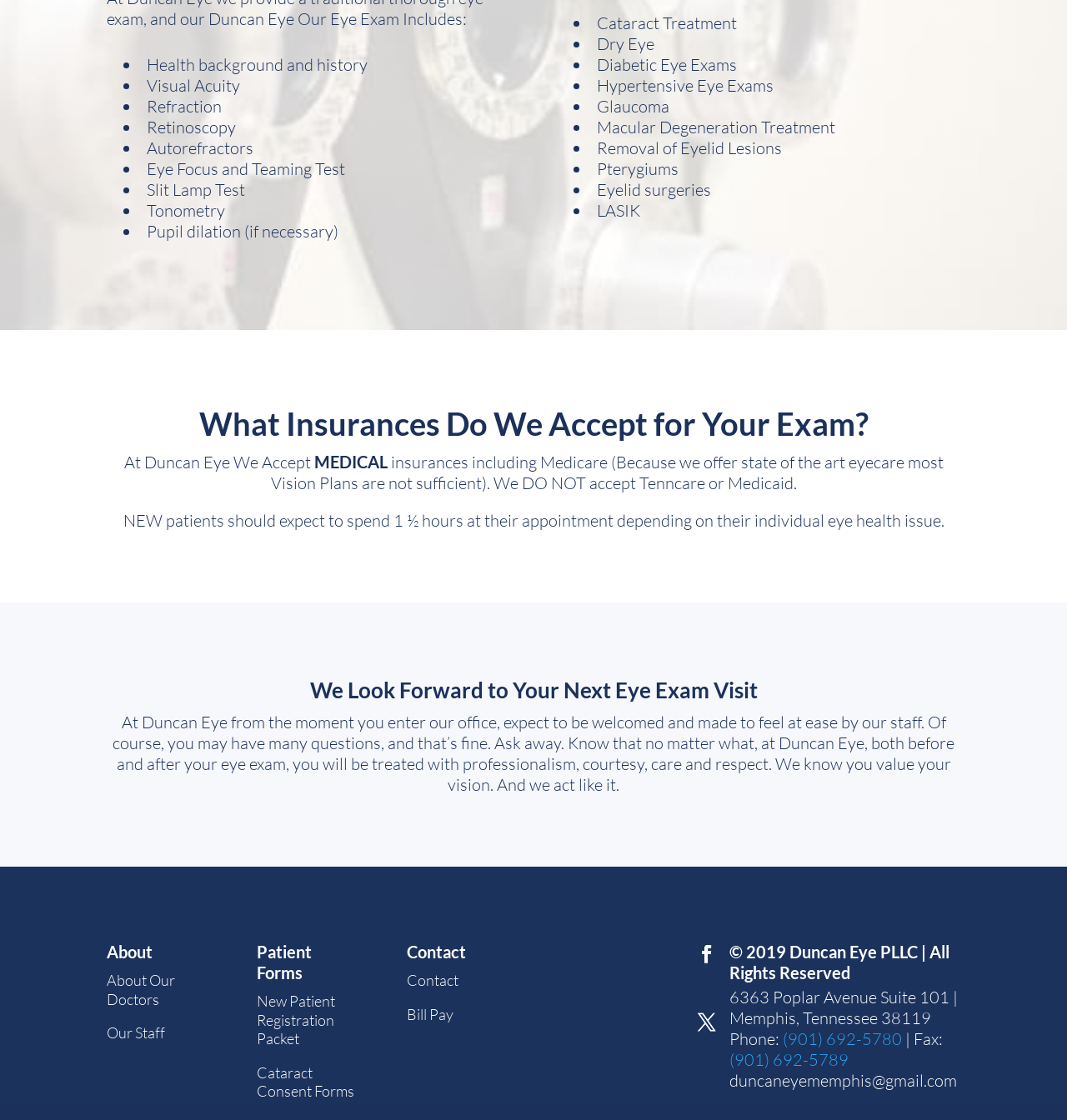Pinpoint the bounding box coordinates of the area that must be clicked to complete this instruction: "Click on 'About'".

[0.1, 0.841, 0.143, 0.859]